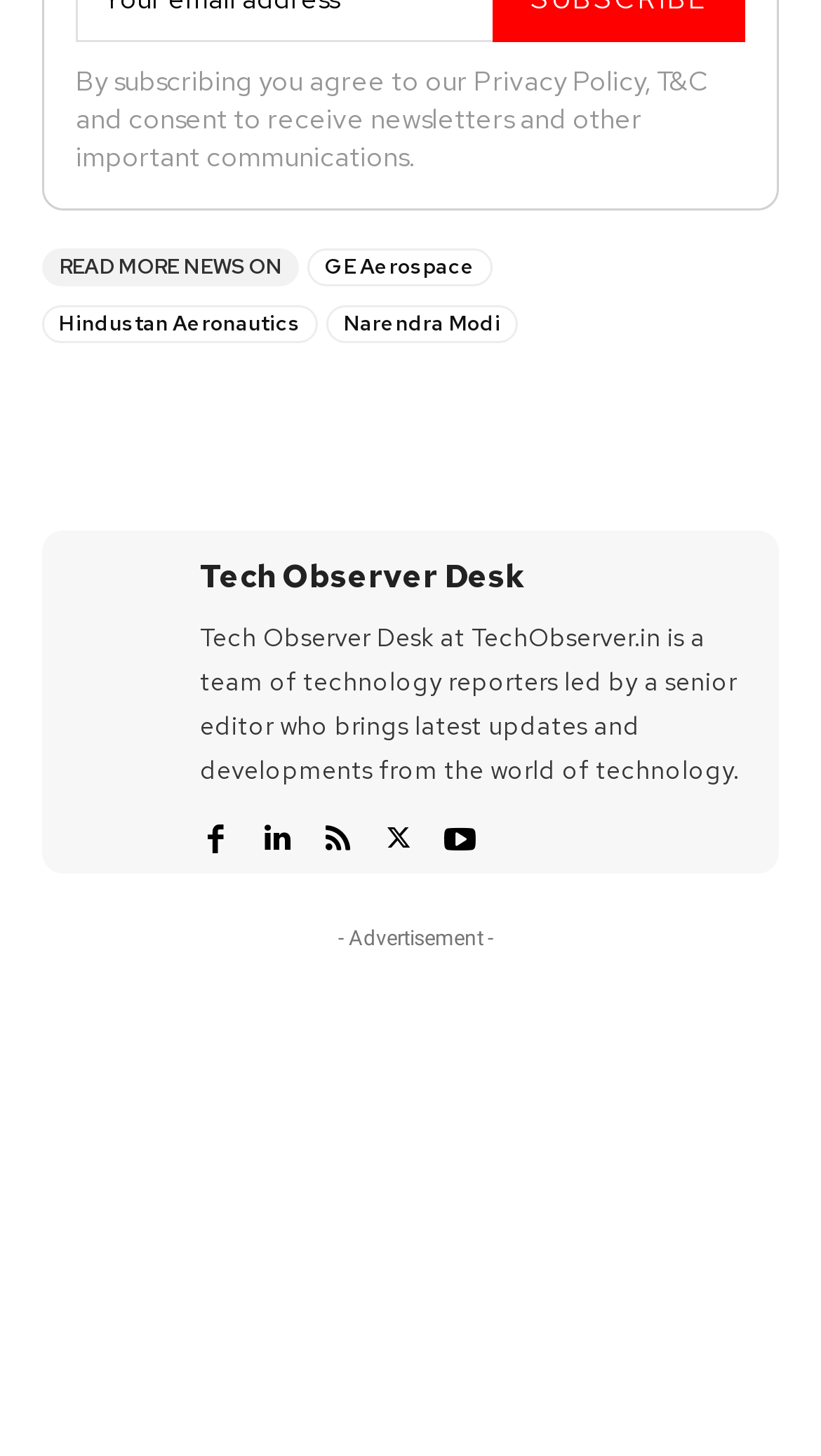Please determine the bounding box coordinates of the element to click in order to execute the following instruction: "Read more about Tech Observer Desk". The coordinates should be four float numbers between 0 and 1, specified as [left, top, right, bottom].

[0.064, 0.372, 0.218, 0.593]